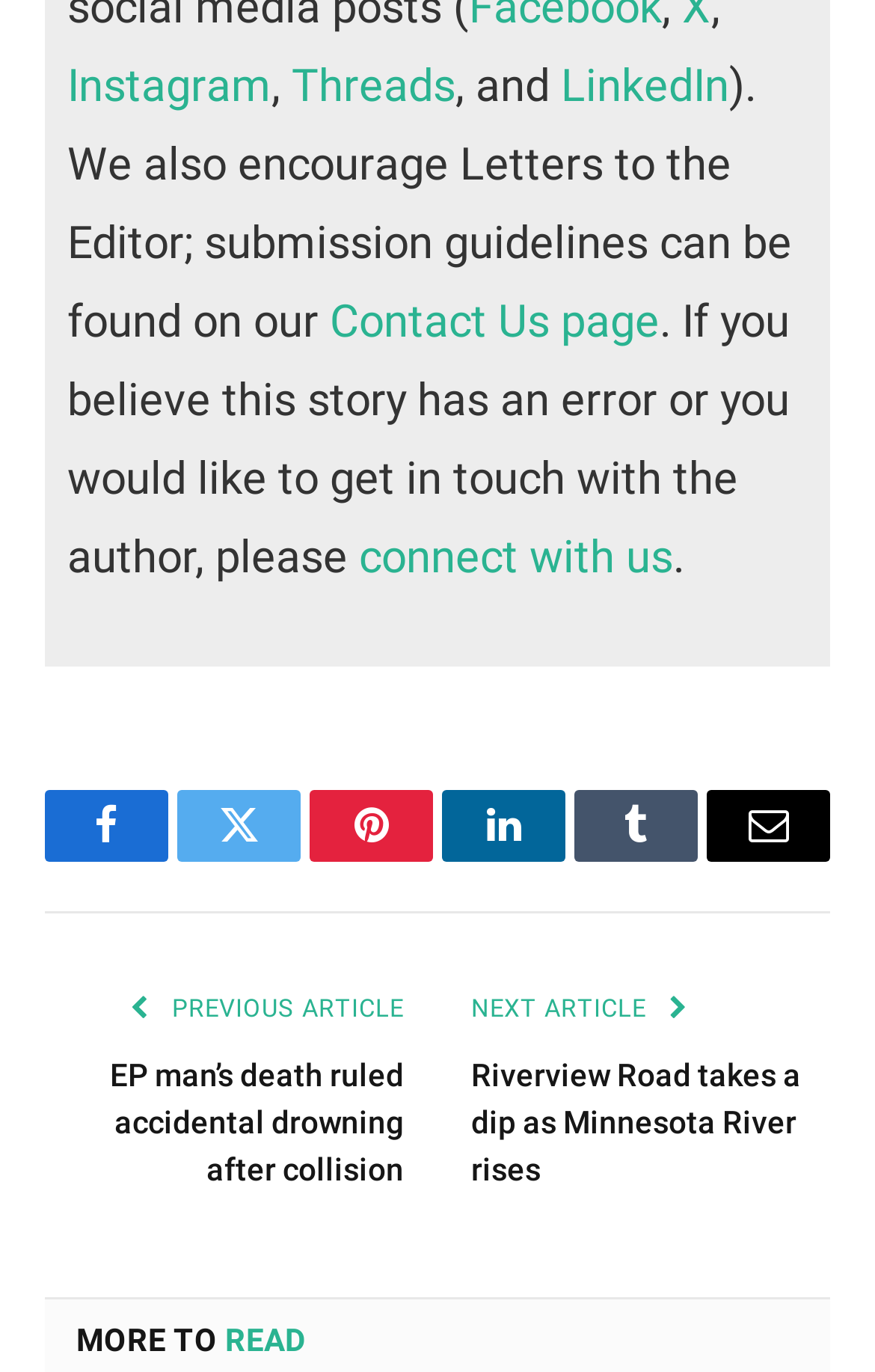What is the author of the current article?
Please interpret the details in the image and answer the question thoroughly.

I did not find any information about the author of the current article on this webpage.